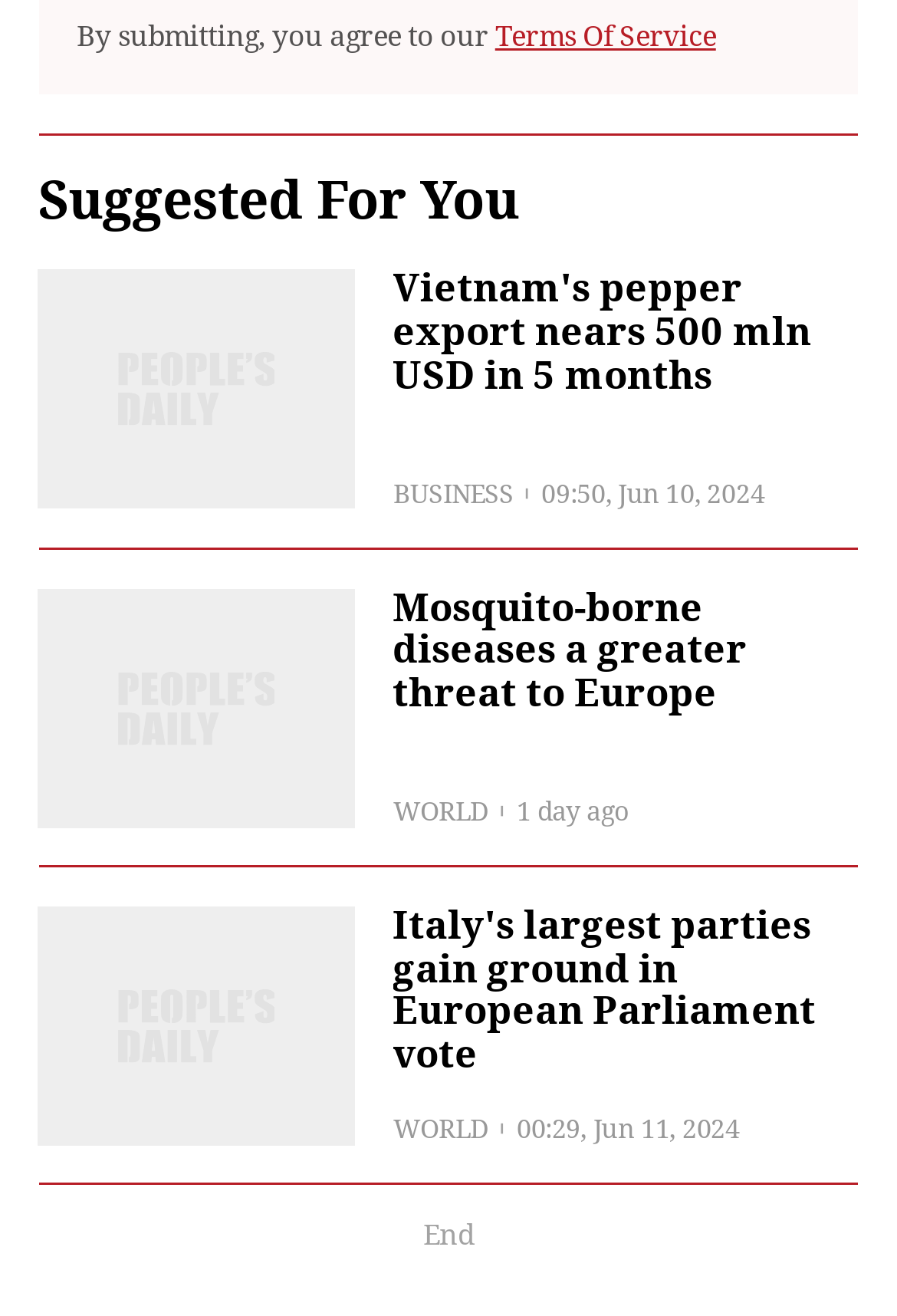Answer the question using only a single word or phrase: 
What is the section title above the news '1 day ago'?

WORLD